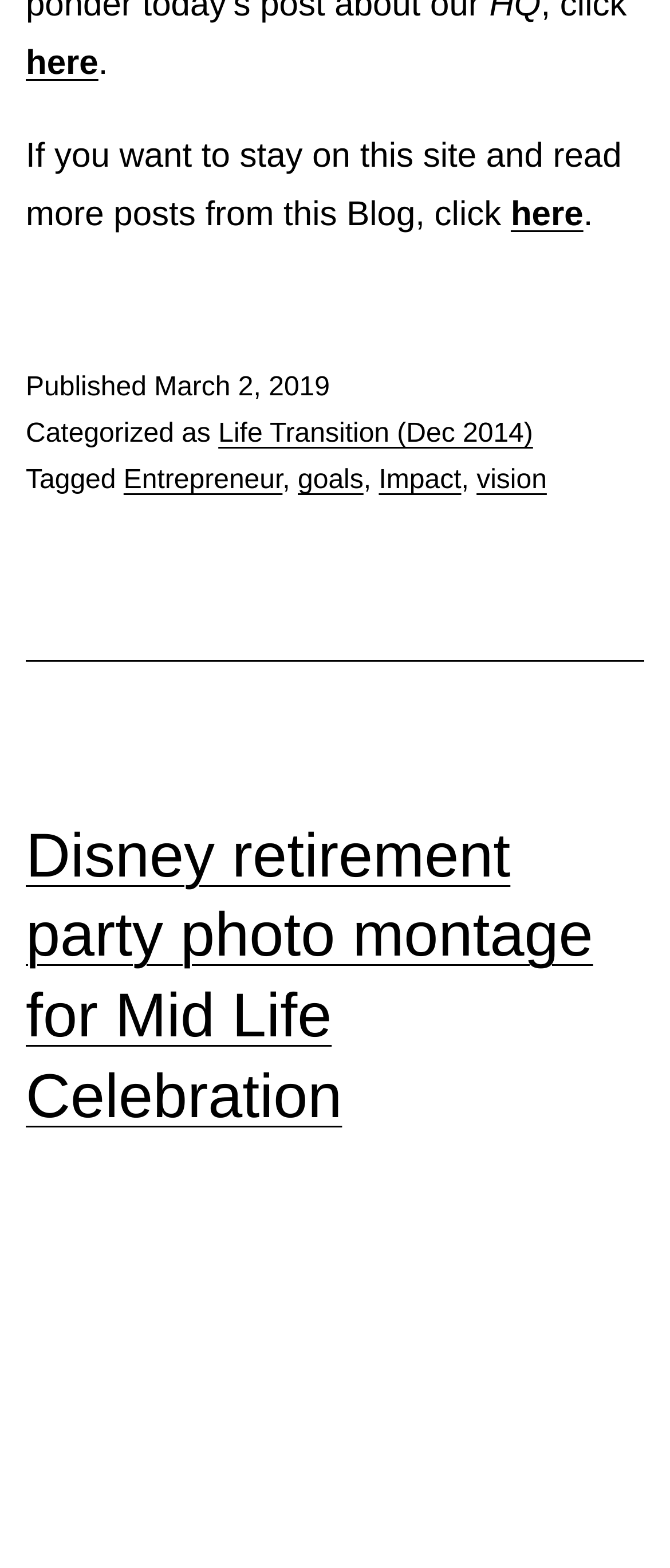What is the title of the blog post?
Use the information from the screenshot to give a comprehensive response to the question.

I found the title of the blog post by looking at the header section of the webpage, where it says 'Disney retirement party photo montage for Mid Life Celebration'.